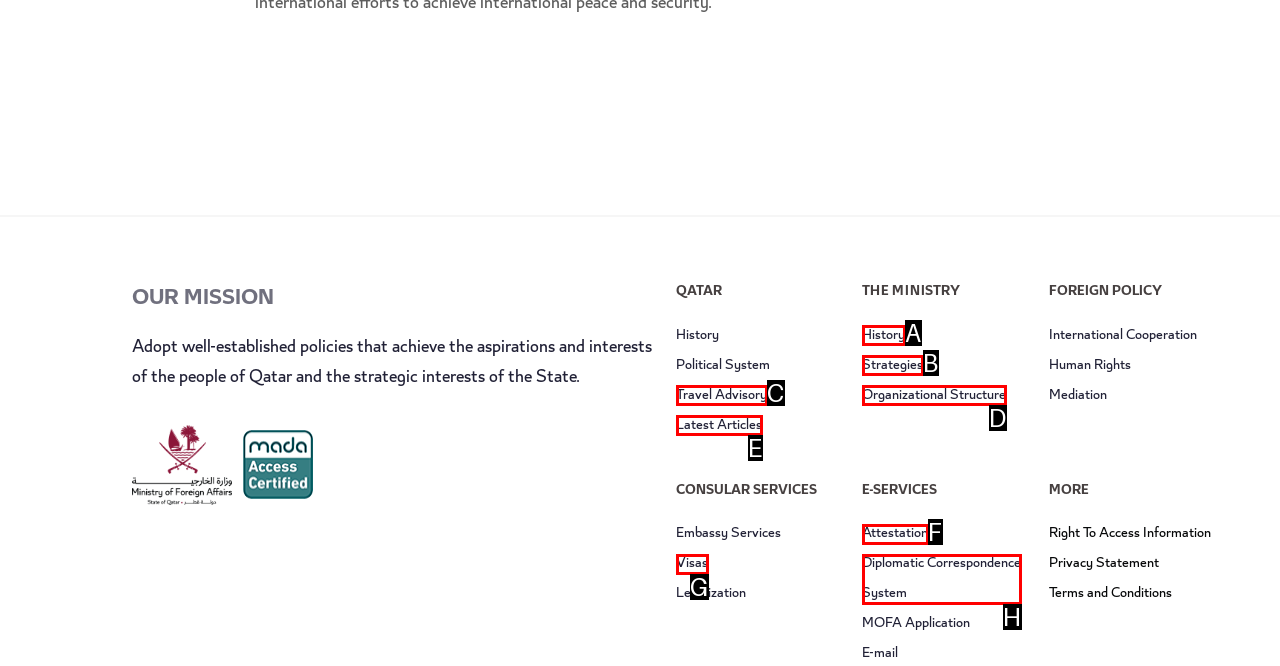Determine which HTML element best suits the description: Visas. Reply with the letter of the matching option.

G